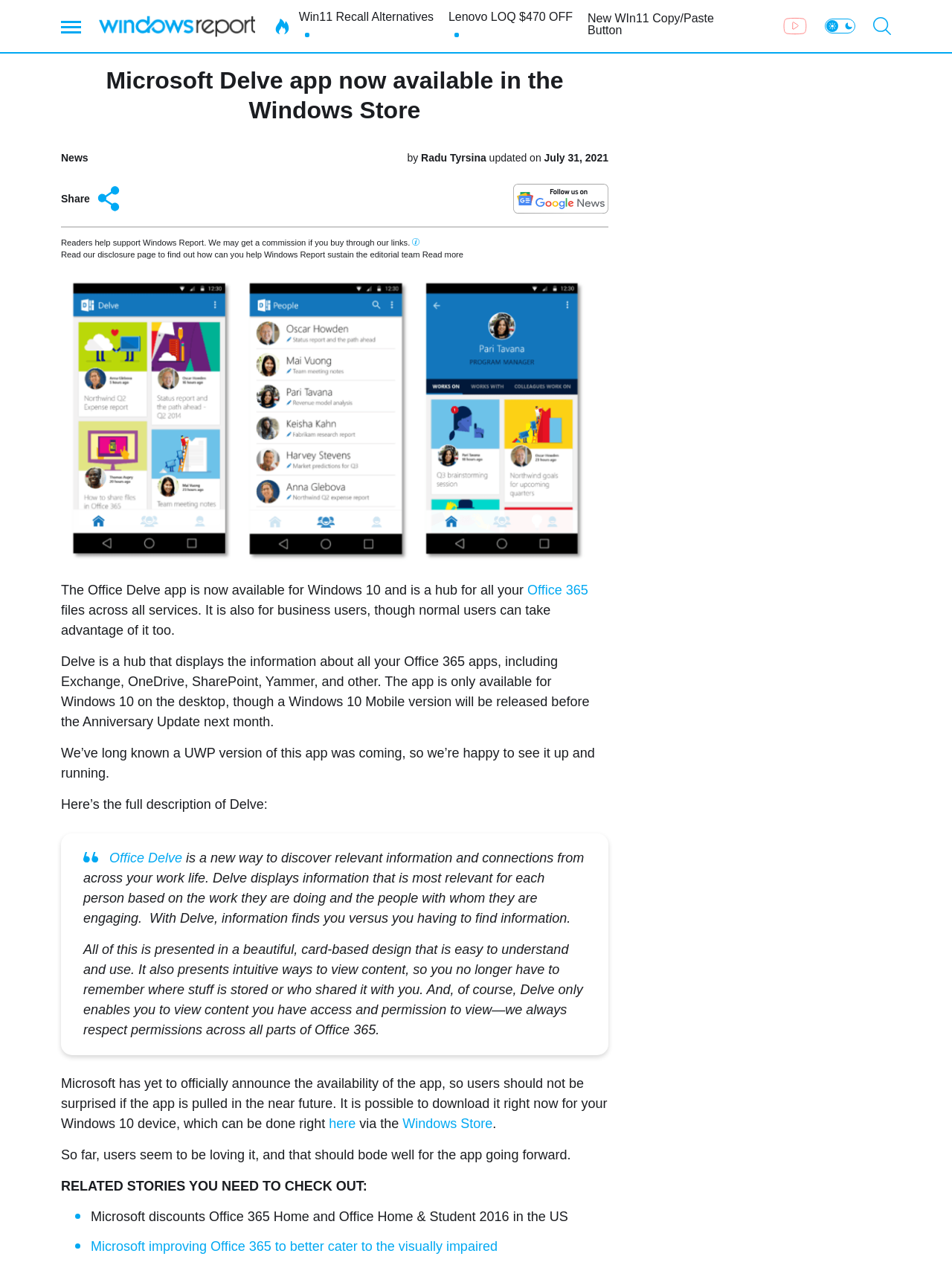Given the description of a UI element: "Windows Store", identify the bounding box coordinates of the matching element in the webpage screenshot.

[0.423, 0.882, 0.517, 0.894]